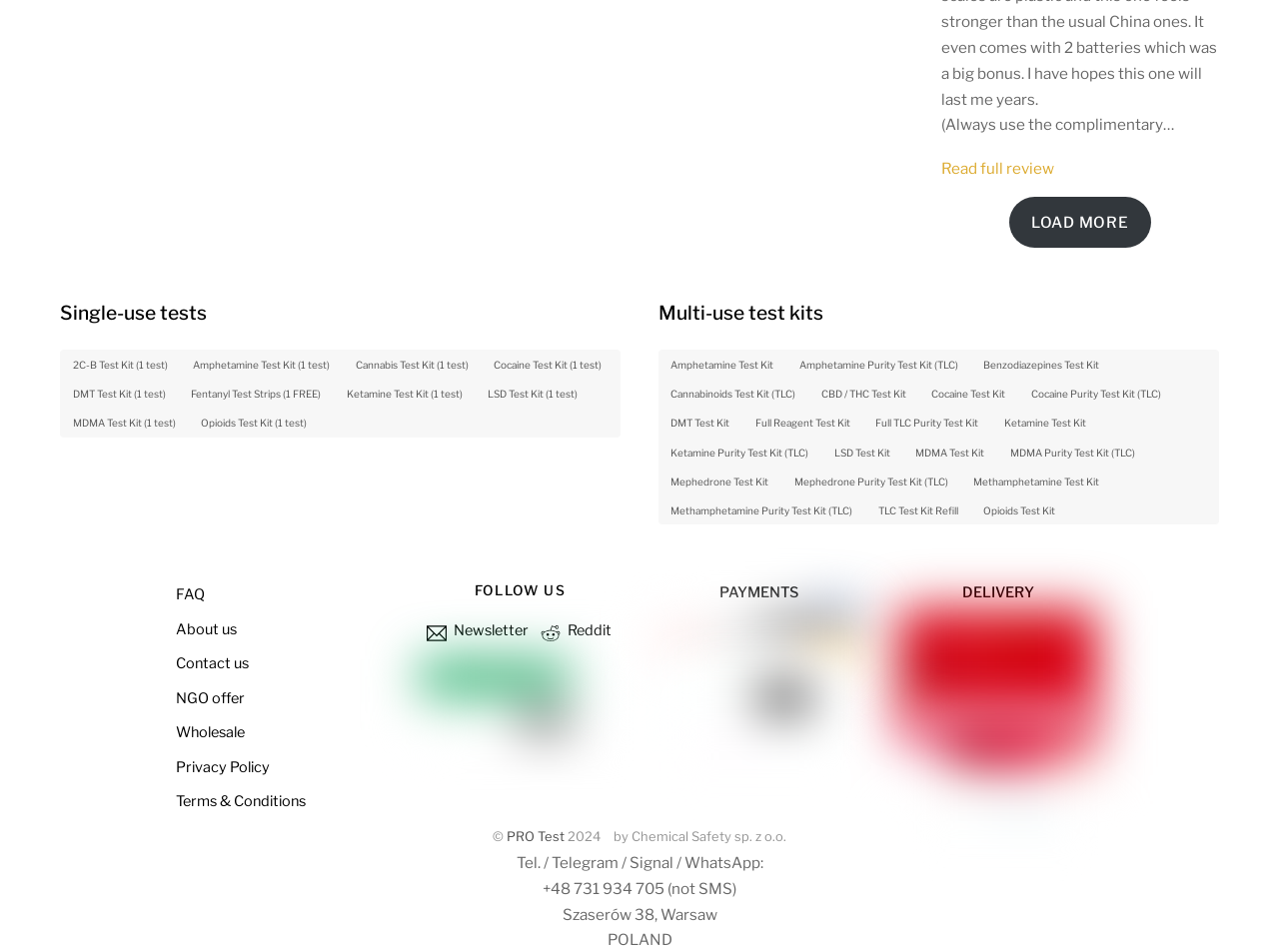Identify the coordinates of the bounding box for the element that must be clicked to accomplish the instruction: "Read full review".

[0.736, 0.167, 0.824, 0.187]